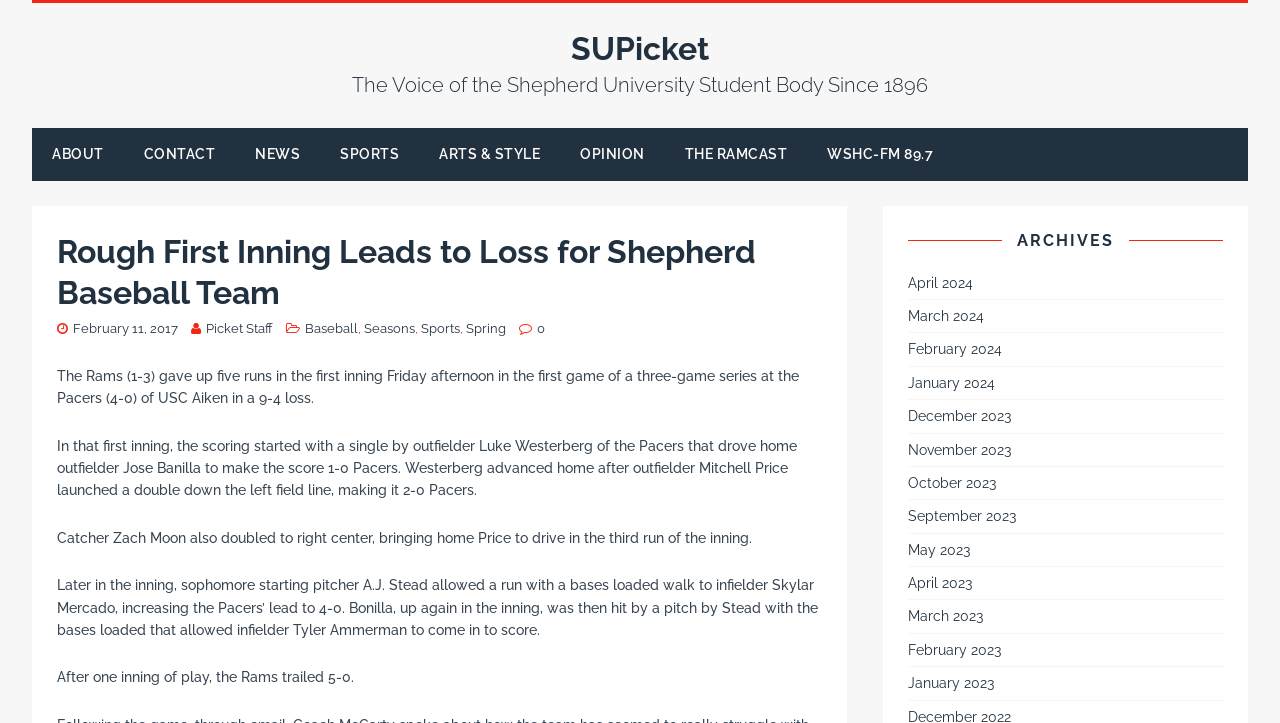Please provide the main heading of the webpage content.

Rough First Inning Leads to Loss for Shepherd Baseball Team